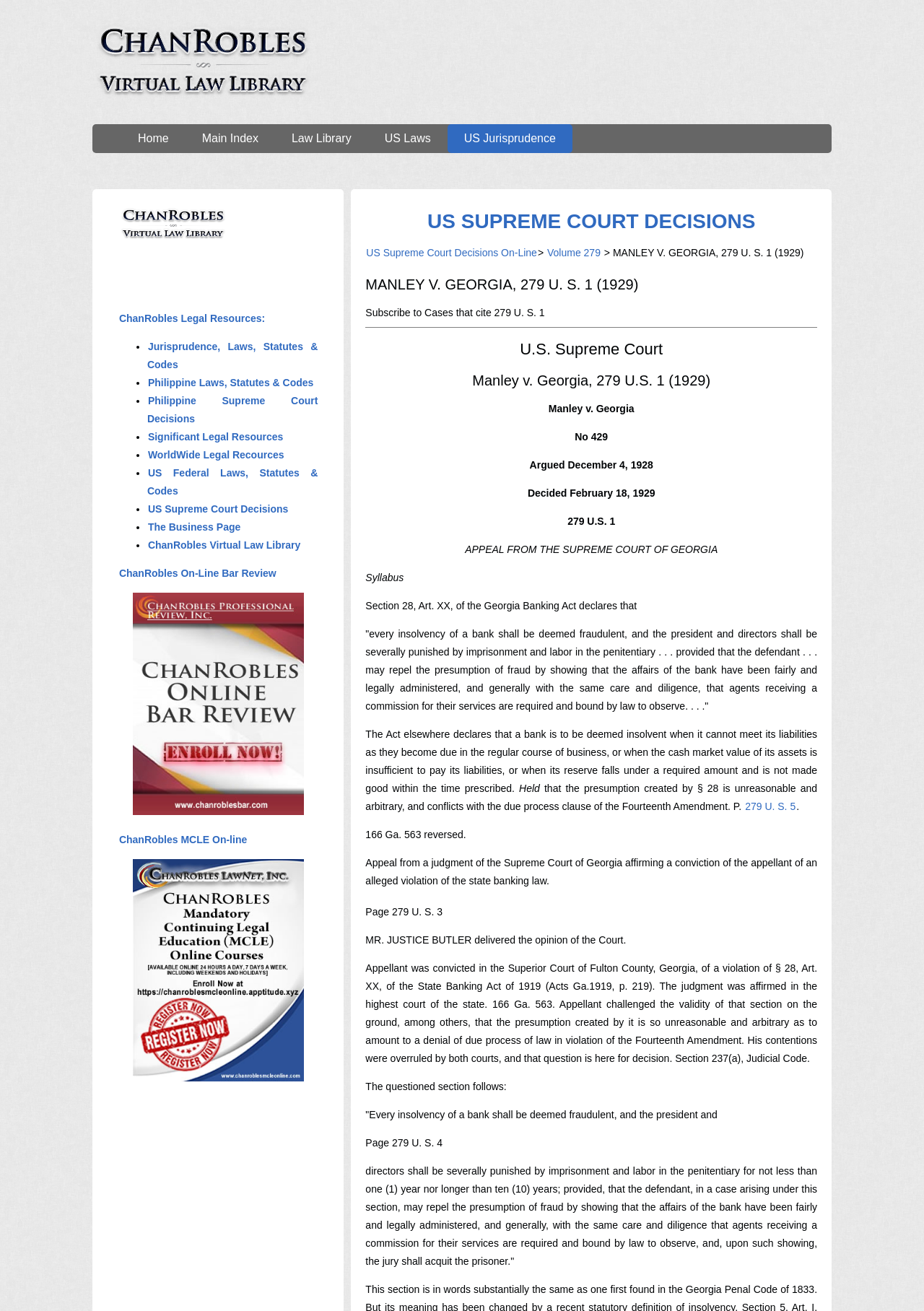Please provide a short answer using a single word or phrase for the question:
What is the date of the US Supreme Court decision?

February 18, 1929